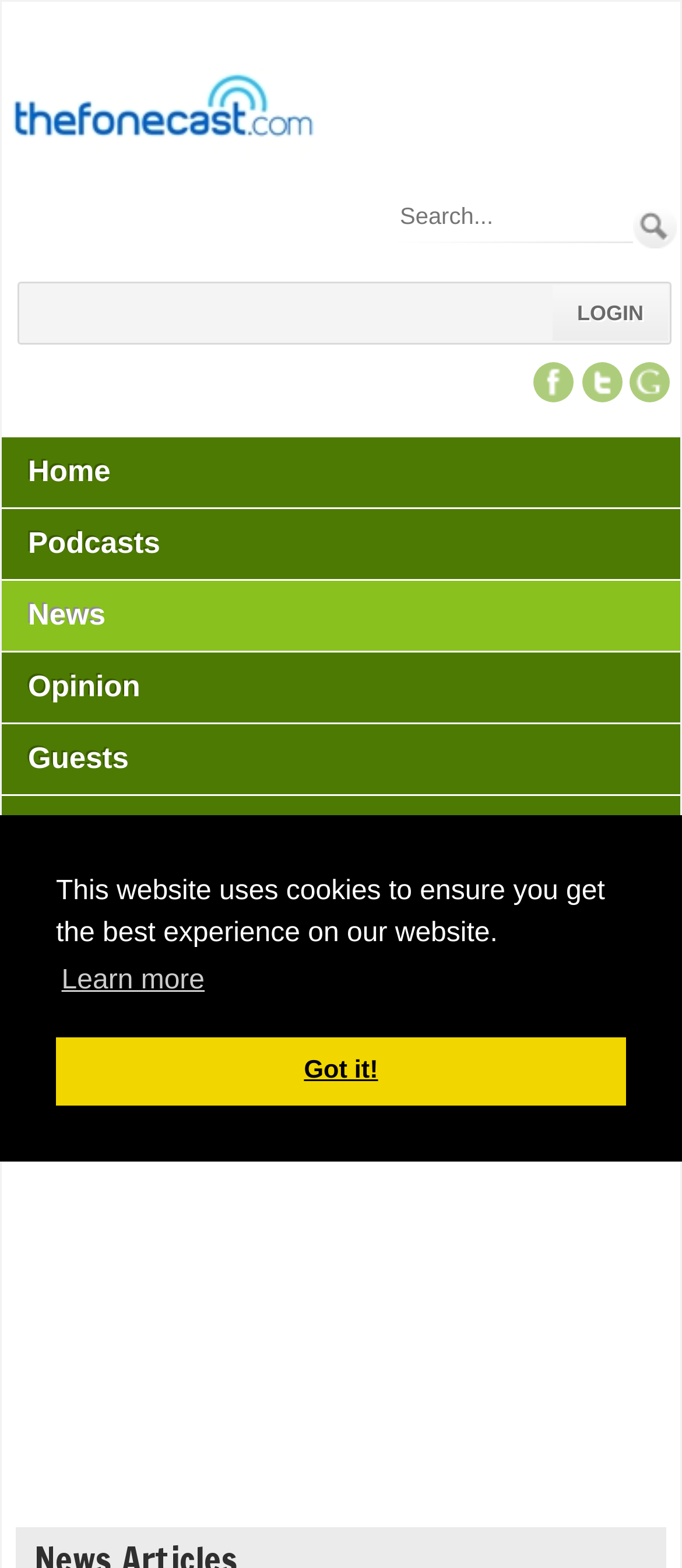Find the bounding box coordinates of the element I should click to carry out the following instruction: "Clear search text".

[0.861, 0.163, 0.902, 0.181]